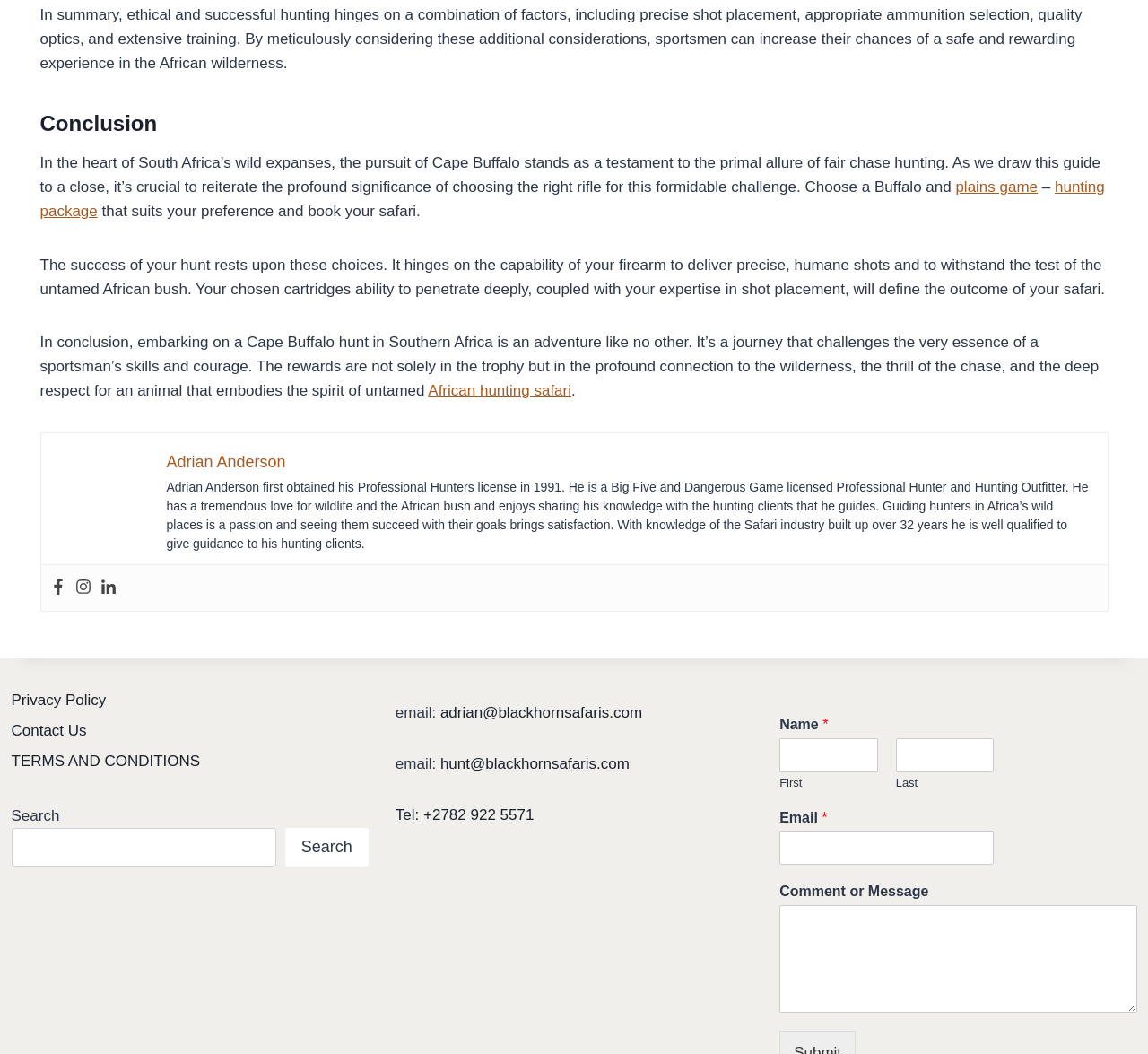Can you specify the bounding box coordinates for the region that should be clicked to fulfill this instruction: "View the post details of 'May 7, 2024'".

None